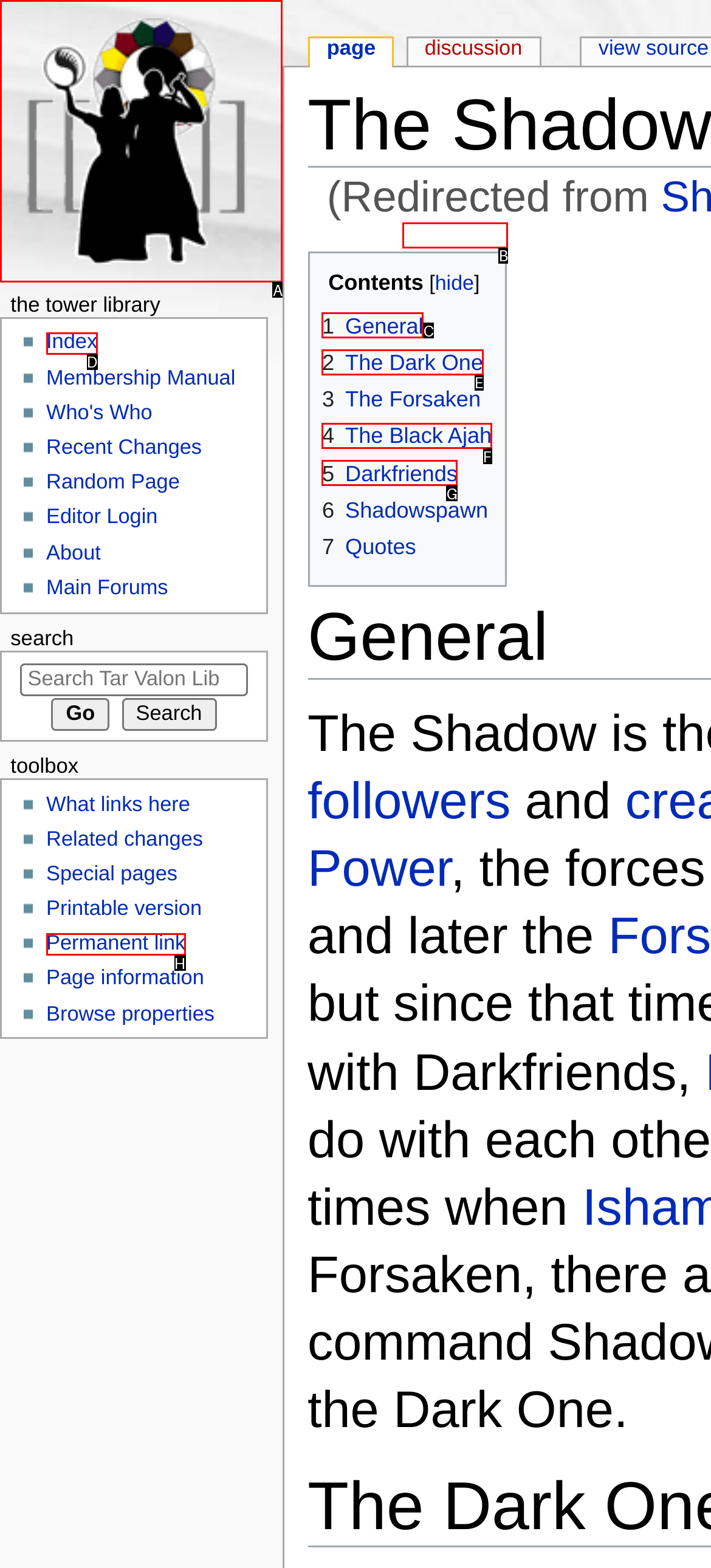Identify the option that corresponds to the description: 5 Darkfriends 
Provide the letter of the matching option from the available choices directly.

G